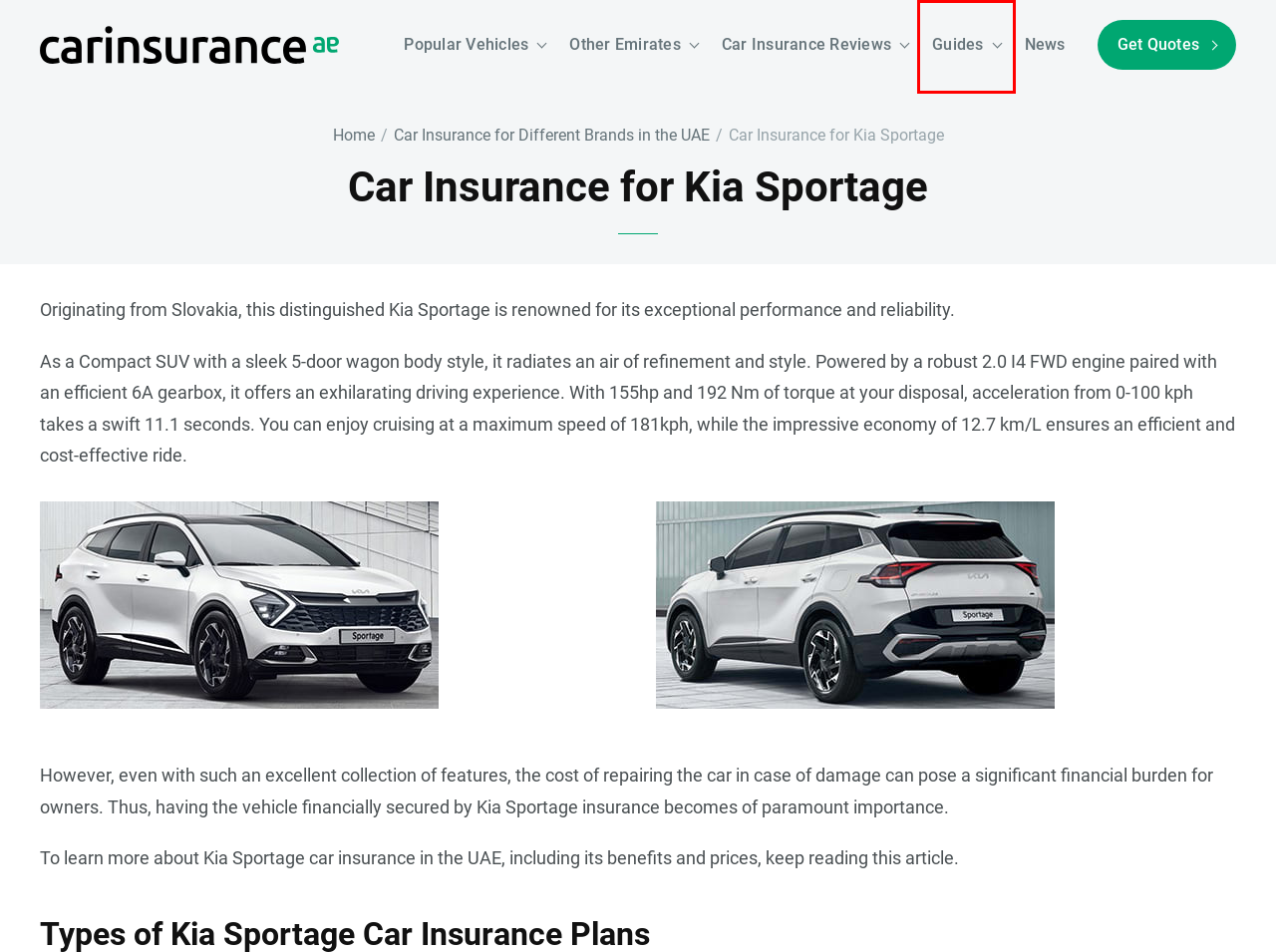You are provided with a screenshot of a webpage that includes a red rectangle bounding box. Please choose the most appropriate webpage description that matches the new webpage after clicking the element within the red bounding box. Here are the candidates:
A. Terms & Conditions - Car Insurance UAE
B. Car Insurance for Jeep Wrangler - Car Insurance UAE
C. Car Insurance News Archives - Car Insurance UAE
D. Car Insurance Dubai & UAE - Compare Car Insurance Deals
E. Car Insurance Quotes and compare car insurance deals for UAE
F. Car Insurance Reviews - Car Insurance UAE
G. Car Insurance for Different Brands in the UAE - Car Insurance UAE
H. Guides Archives - Car Insurance UAE

H